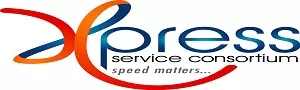What is the focus of Xpress Service Consortium?
Look at the image and answer with only one word or phrase.

Fast and efficient service